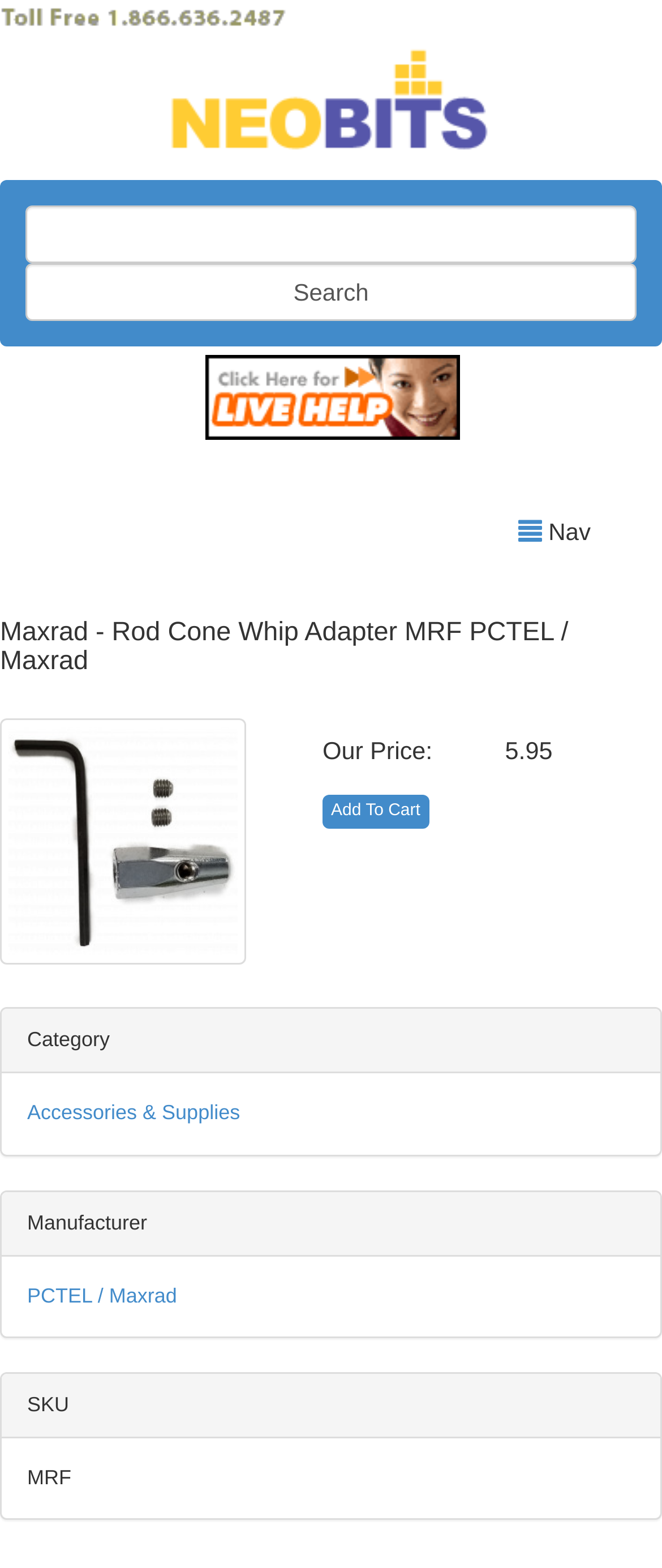Articulate a detailed summary of the webpage's content and design.

This webpage is an e-commerce product page for a Maxrad Rod Cone Whip Adapter. At the top left, there is a toll-free phone number image with a caption "1.866.636.2487". Next to it, there is a logo image and a link to the website's homepage, "NEOBITS". 

Below the logo, there is a search box with a "Search" button on the right side. On the right side of the search box, there is a navigation button with an icon. 

The product title, "Maxrad - Rod Cone Whip Adapter MRF PCTEL / Maxrad", is displayed prominently in the middle of the page. Below the title, there is a product image taking up about a third of the page width.

On the right side of the product image, there is a section displaying the product's price information, including the label "Our Price:" and the price "5.95". Below the price, there is an "Add To Cart" button.

Further down the page, there are sections displaying the product's category, manufacturer, and SKU information. The category is "Accessories & Supplies", the manufacturer is "PCTEL / Maxrad", and the SKU is "MRF".